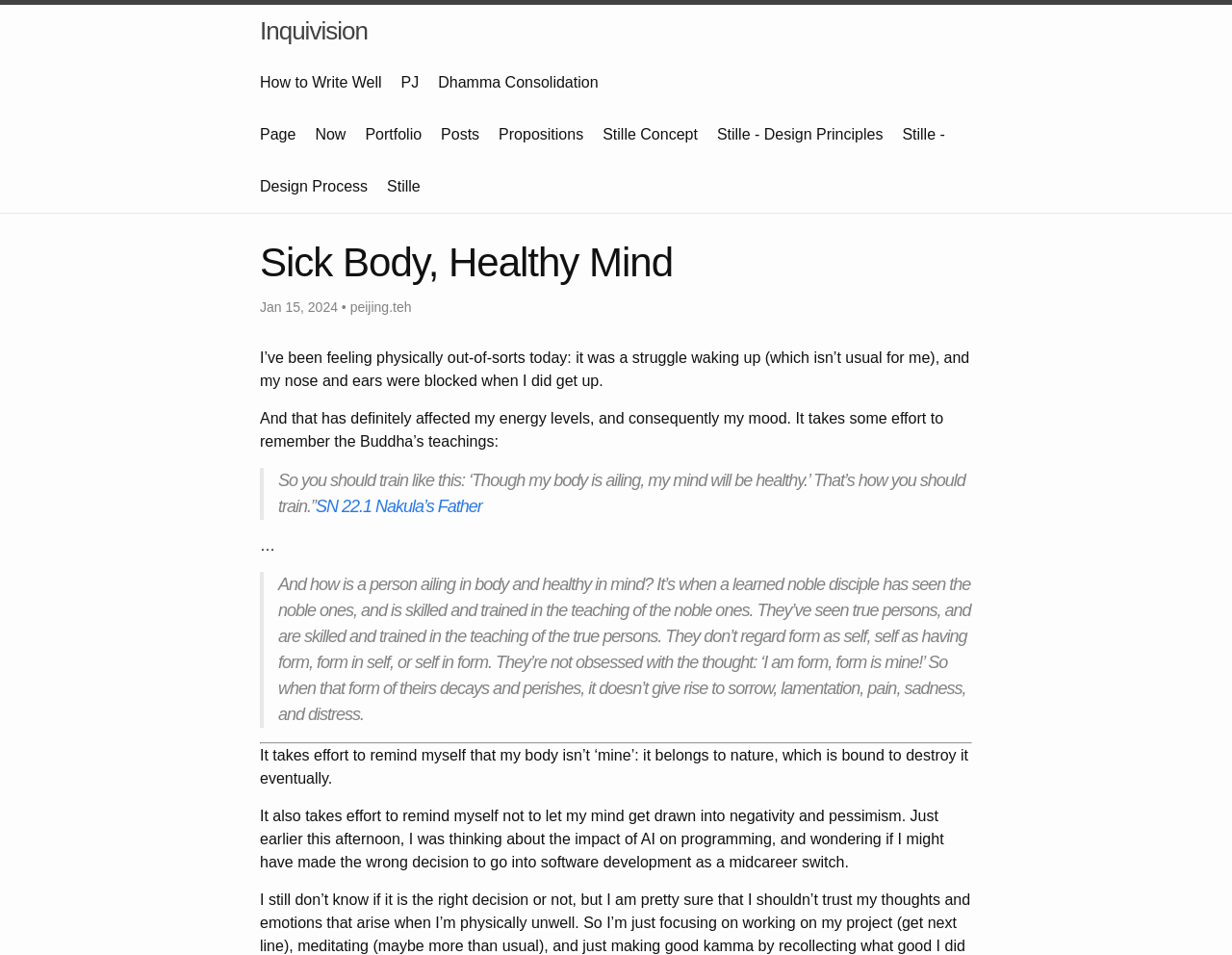Identify the bounding box coordinates for the element you need to click to achieve the following task: "visit PJ's page". The coordinates must be four float values ranging from 0 to 1, formatted as [left, top, right, bottom].

[0.325, 0.078, 0.34, 0.095]